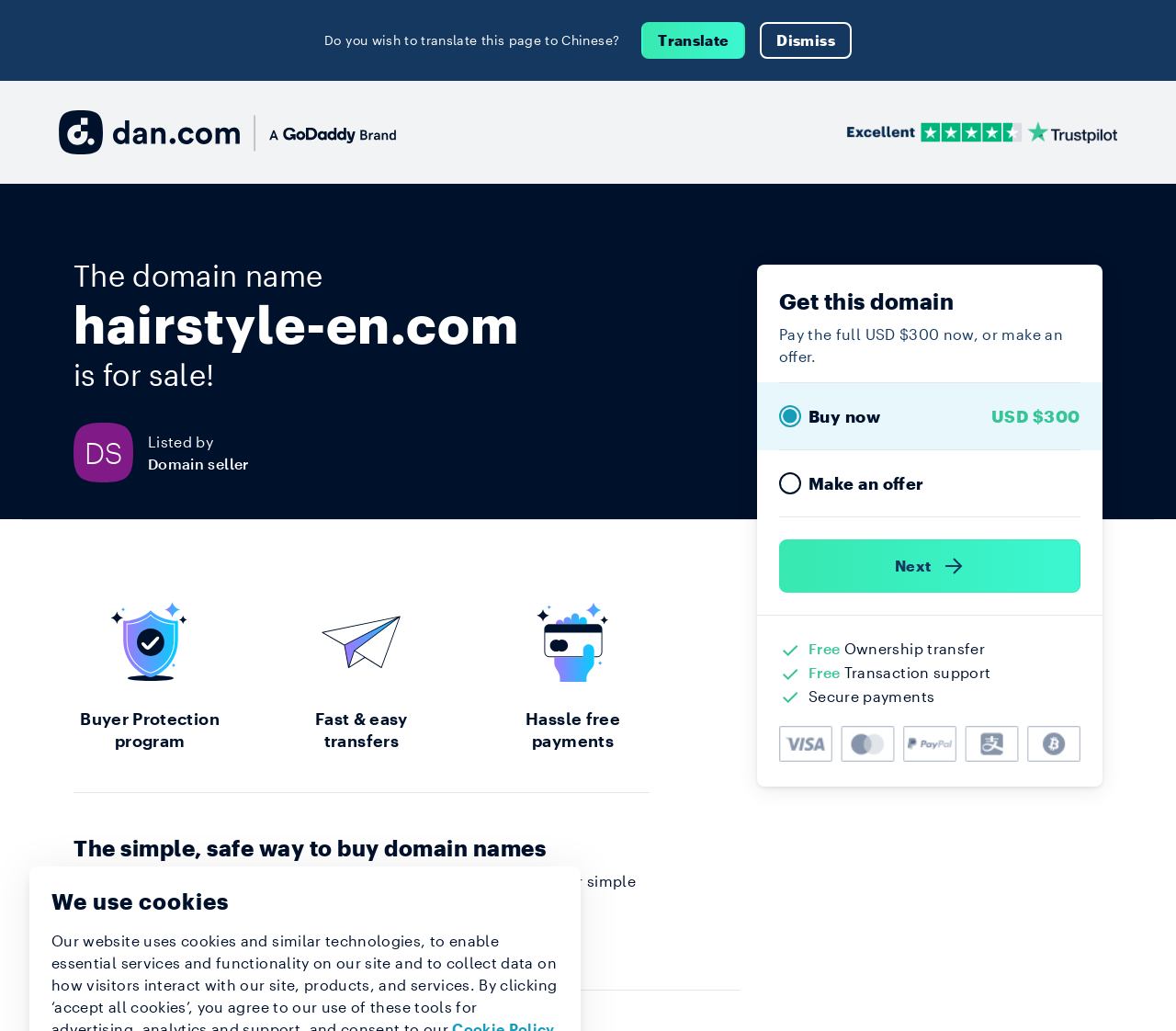Bounding box coordinates are specified in the format (top-left x, top-left y, bottom-right x, bottom-right y). All values are floating point numbers bounded between 0 and 1. Please provide the bounding box coordinate of the region this sentence describes: Next )

[0.662, 0.523, 0.919, 0.575]